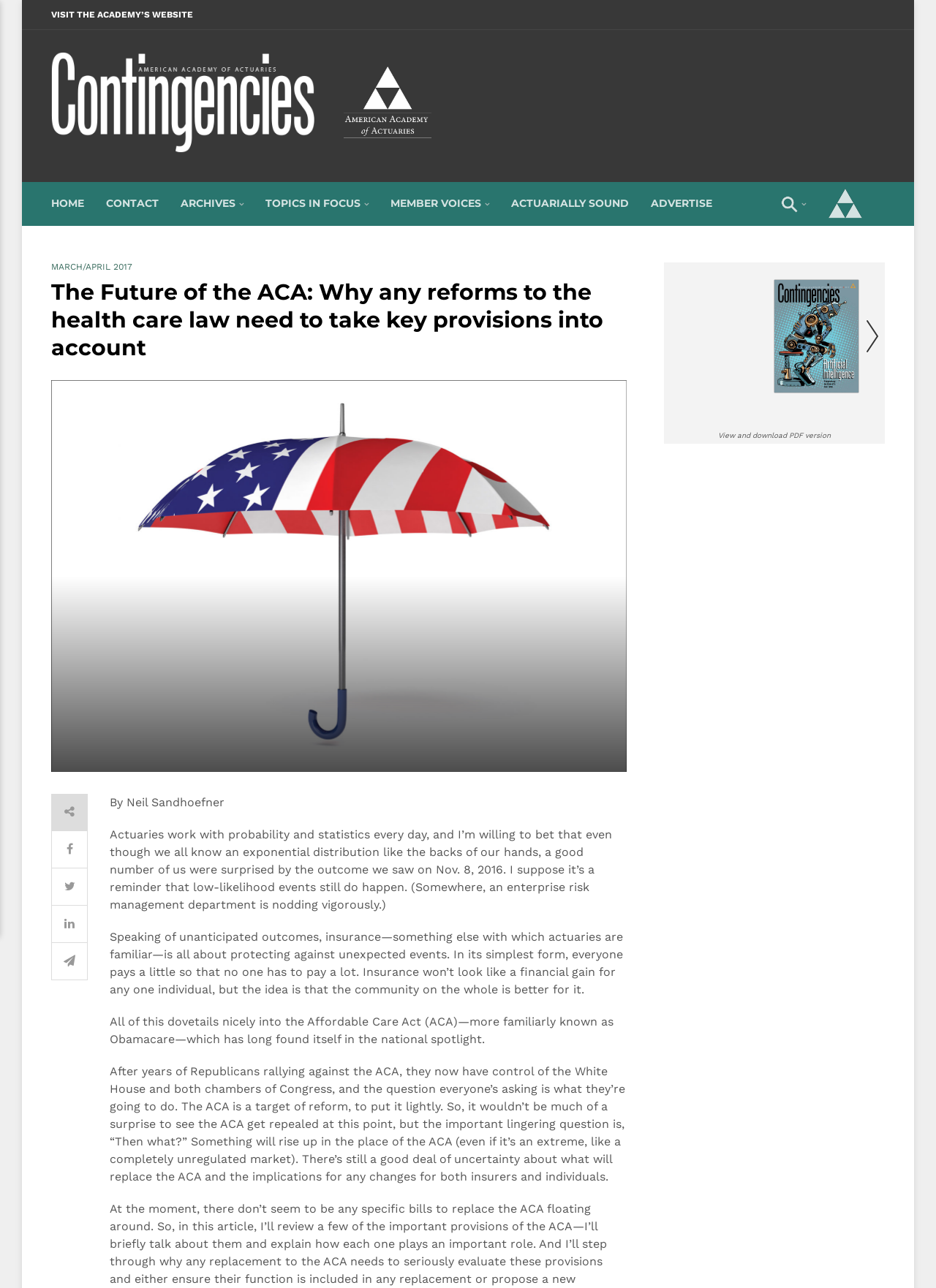Could you specify the bounding box coordinates for the clickable section to complete the following instruction: "Visit the Academy's website"?

[0.055, 0.0, 0.206, 0.023]